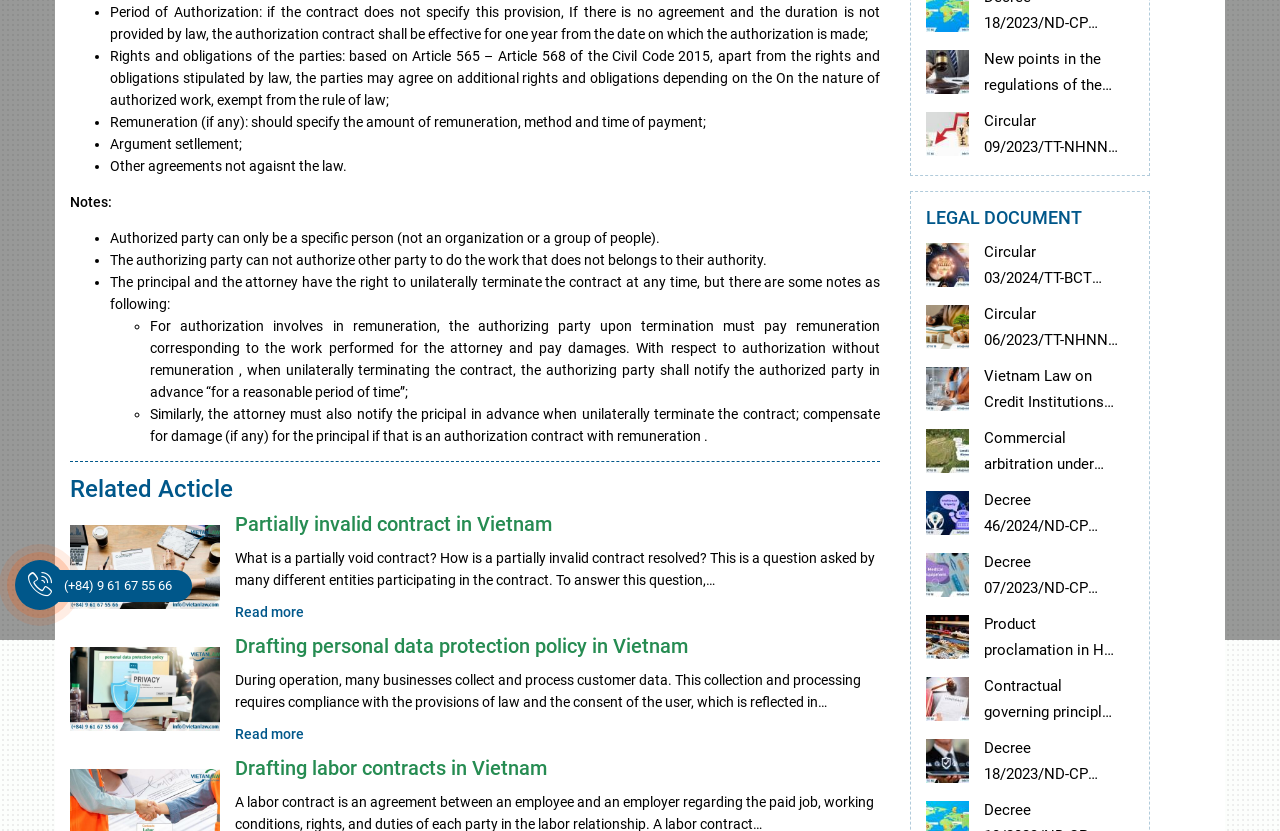Identify the bounding box of the UI element described as follows: "Read more". Provide the coordinates as four float numbers in the range of 0 to 1 [left, top, right, bottom].

[0.184, 0.874, 0.238, 0.893]